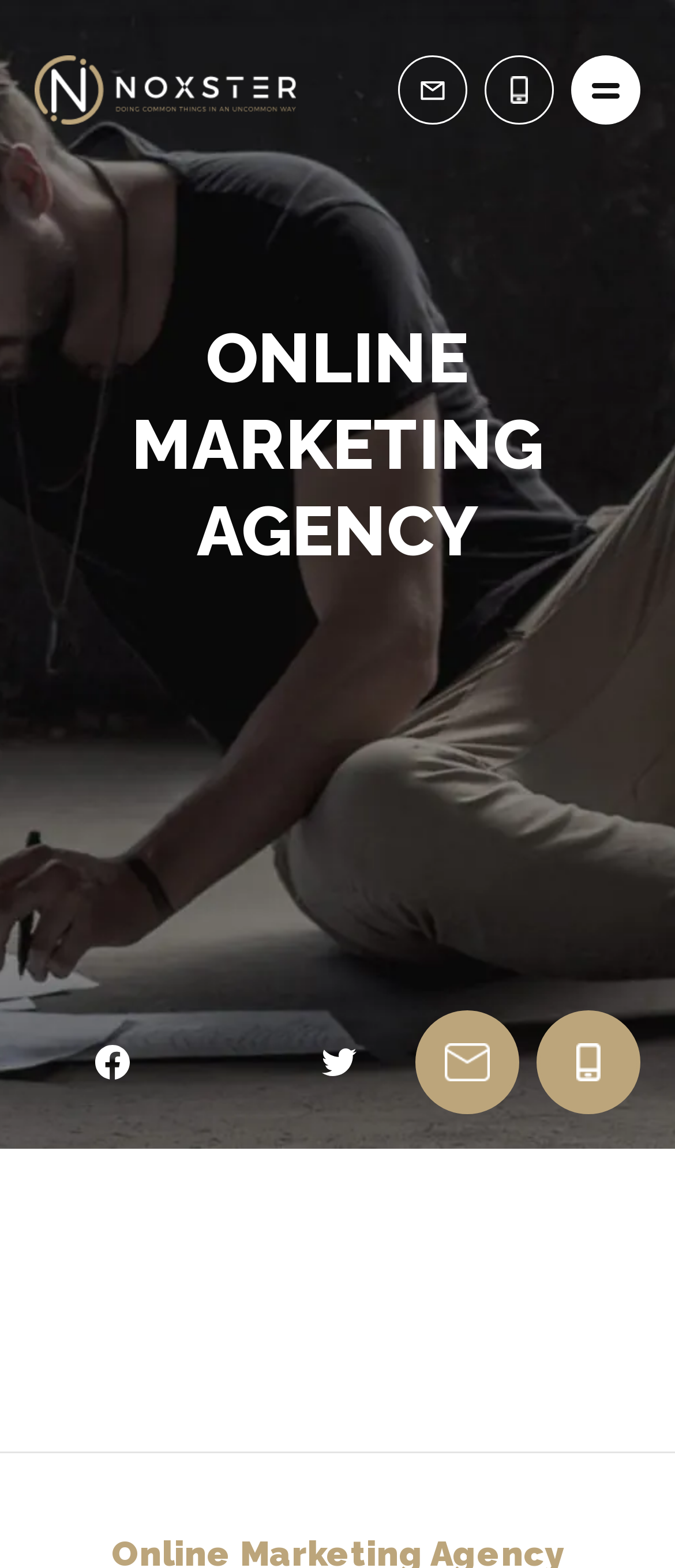Given the following UI element description: "310-596-4244", find the bounding box coordinates in the webpage screenshot.

[0.8, 0.647, 0.944, 0.708]